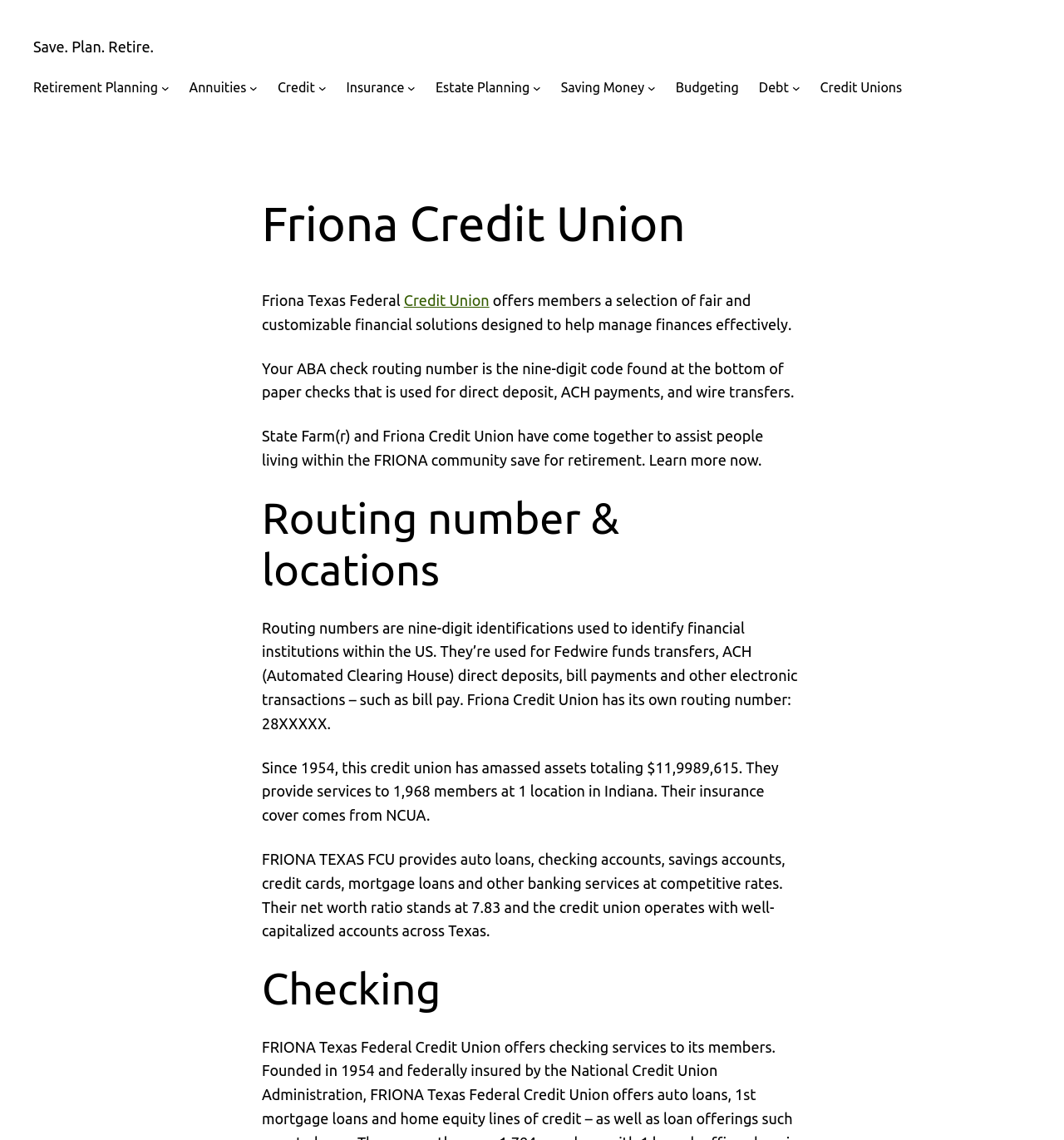What is the net worth ratio of Friona Credit Union?
Refer to the image and offer an in-depth and detailed answer to the question.

The net worth ratio of Friona Credit Union can be found in the StaticText element that provides information about the credit union's financial performance and net worth ratio.